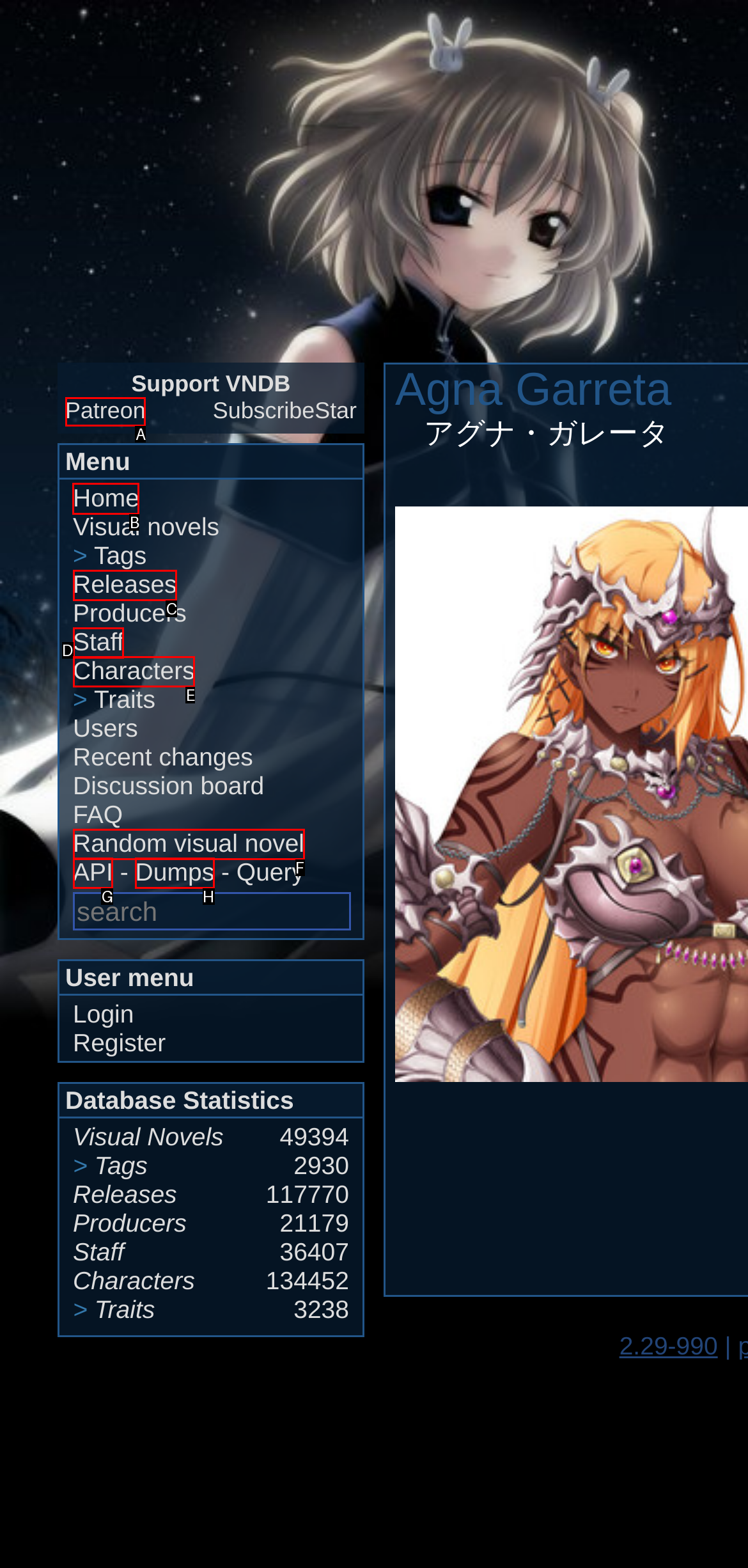Indicate which UI element needs to be clicked to fulfill the task: Go to the home page
Answer with the letter of the chosen option from the available choices directly.

B